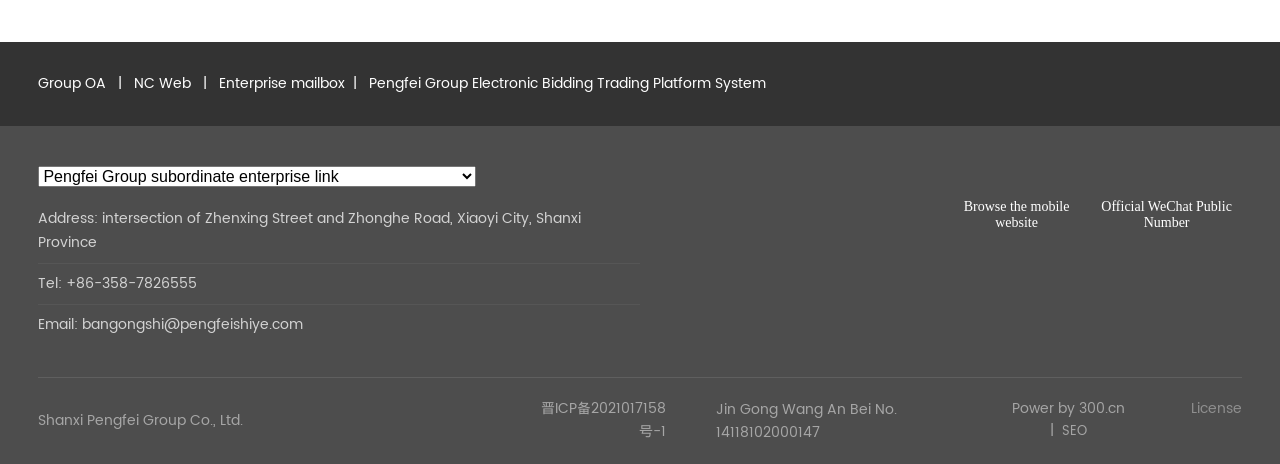What is the address of the company?
Provide a detailed answer to the question using information from the image.

I found the address by looking at the StaticText element with the text 'Address: intersection of Zhenxing Street and Zhonghe Road, Xiaoyi City, Shanxi Province' located at the top of the webpage.